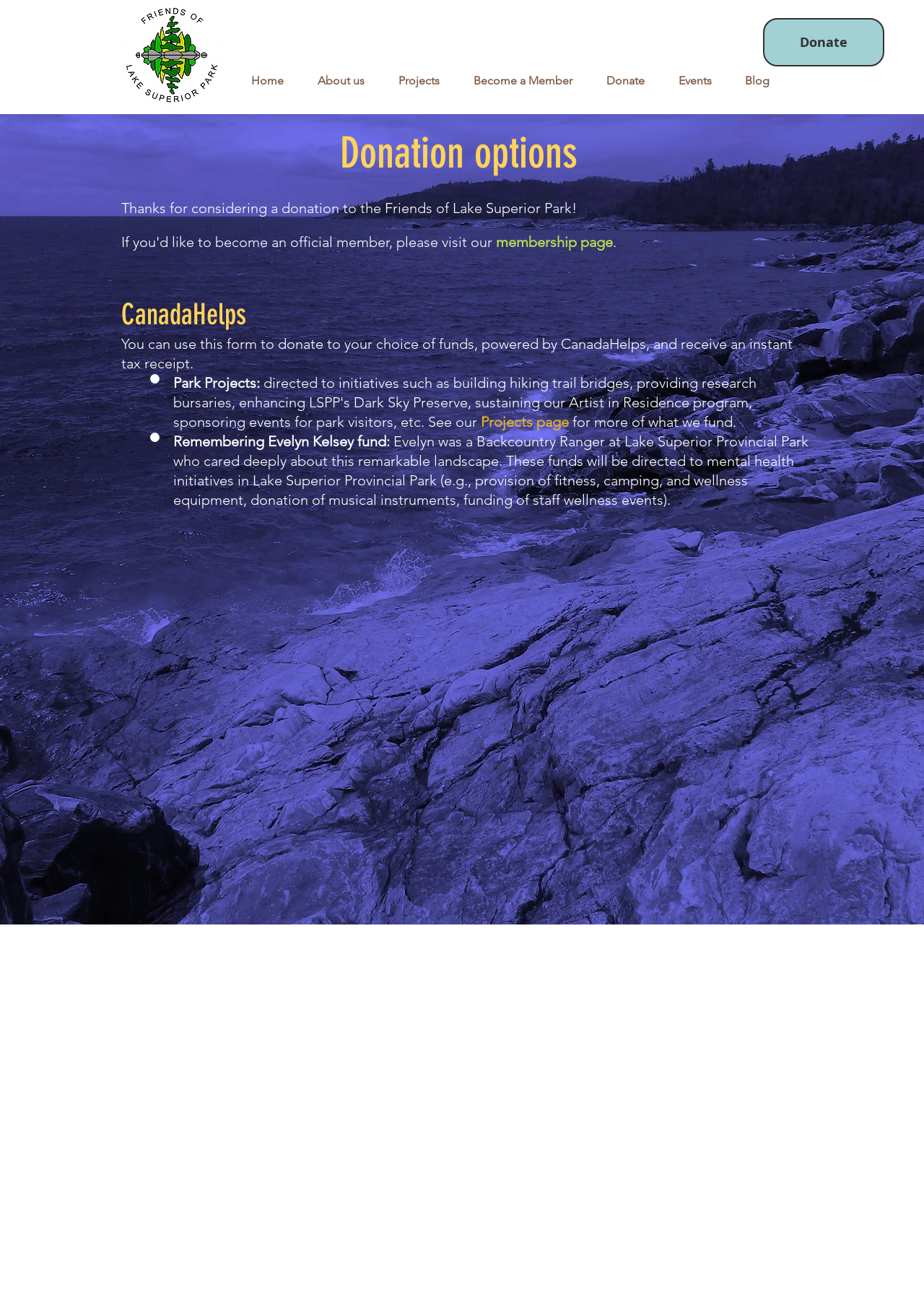Pinpoint the bounding box coordinates of the element that must be clicked to accomplish the following instruction: "Visit membership page". The coordinates should be in the format of four float numbers between 0 and 1, i.e., [left, top, right, bottom].

[0.537, 0.168, 0.663, 0.194]